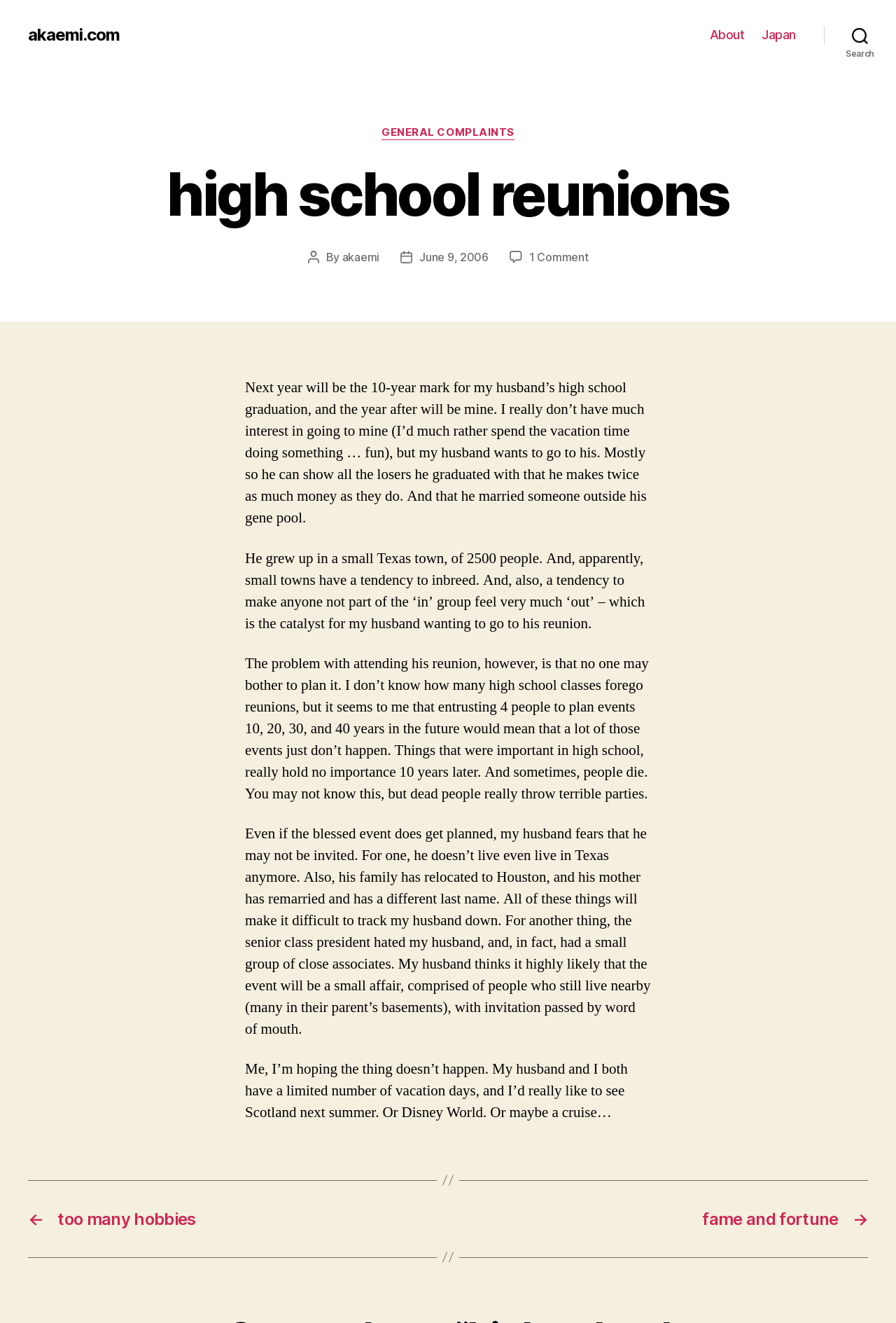Please extract the title of the webpage.

high school reunions